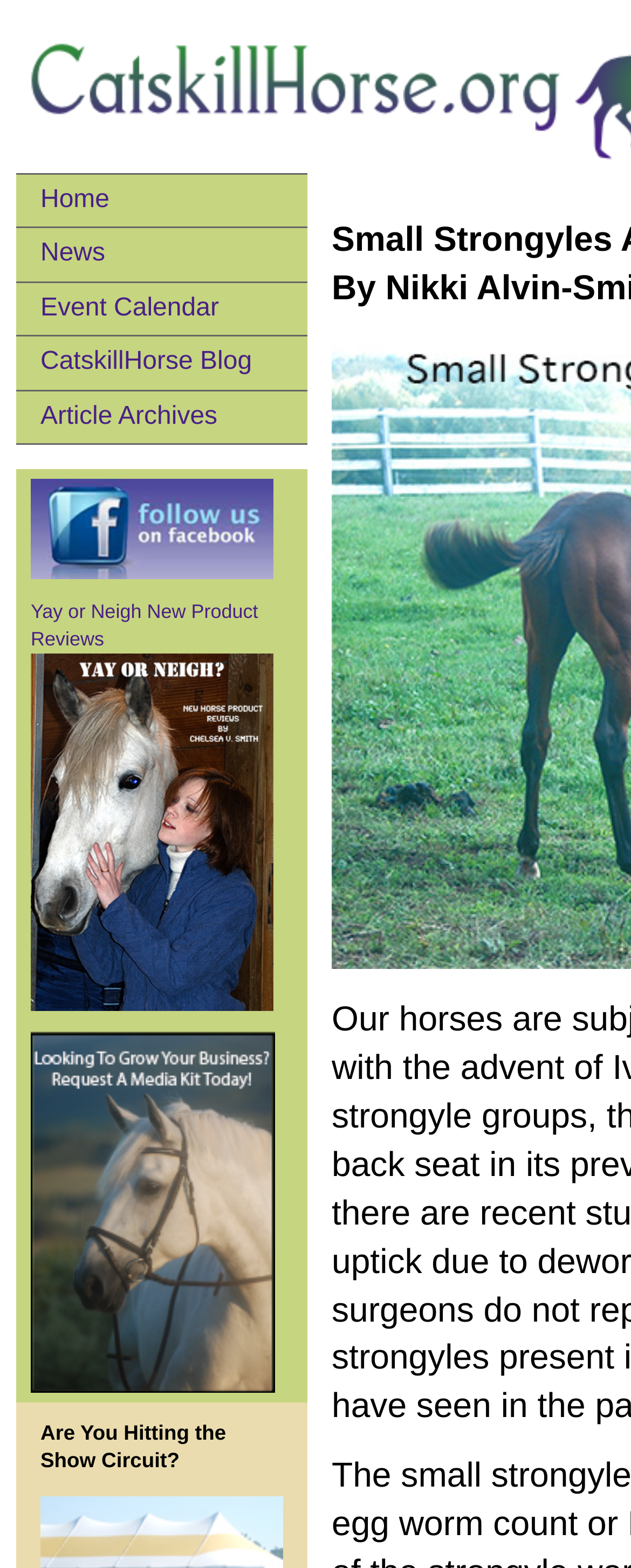How many social media links are there?
Answer the question based on the image using a single word or a brief phrase.

2